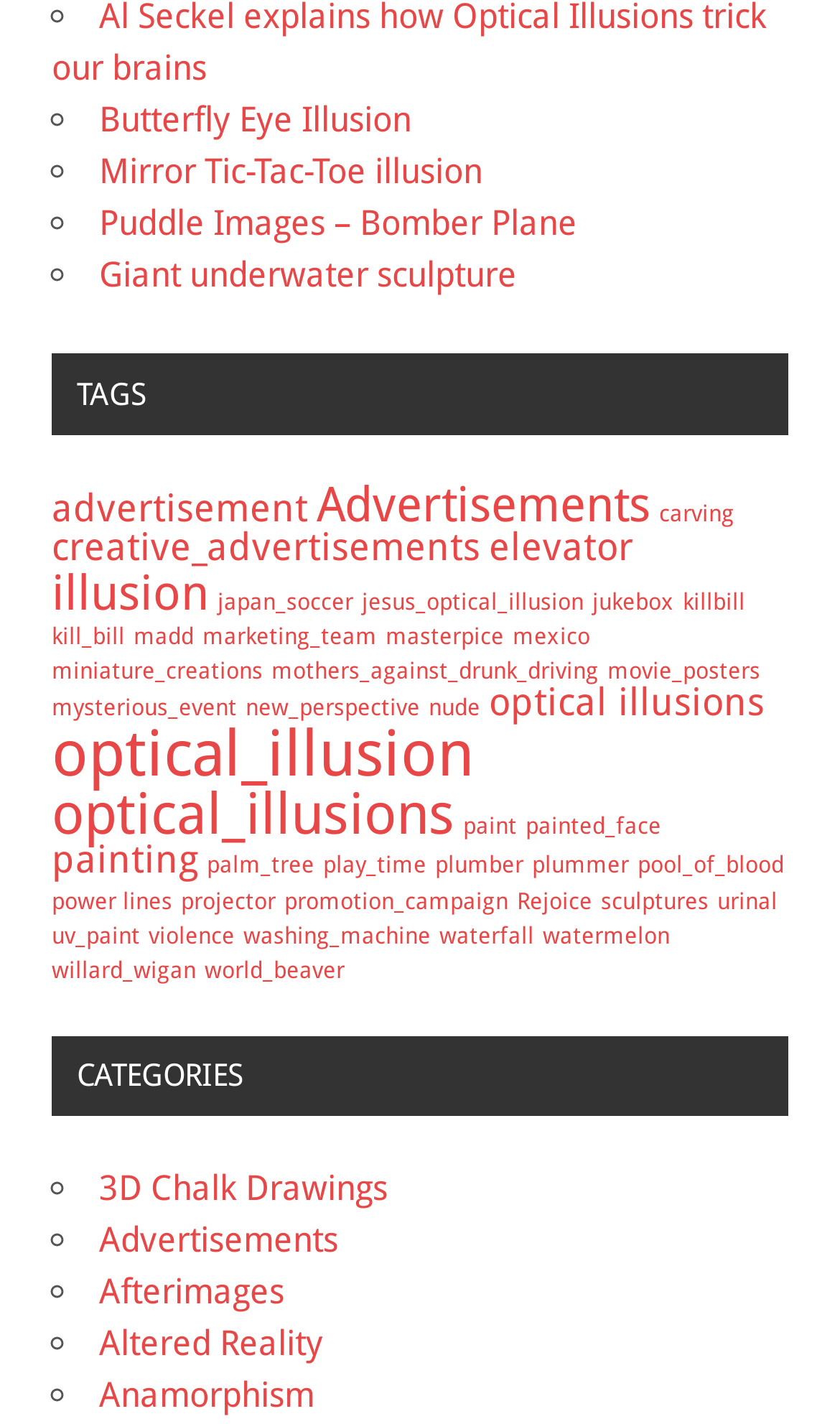How many links are under the TAGS heading?
Look at the image and provide a detailed response to the question.

I counted the number of links under the TAGS heading, starting from 'advertisement (2 items)' to 'willard_wigan (1 item)', and found a total of 34 links.